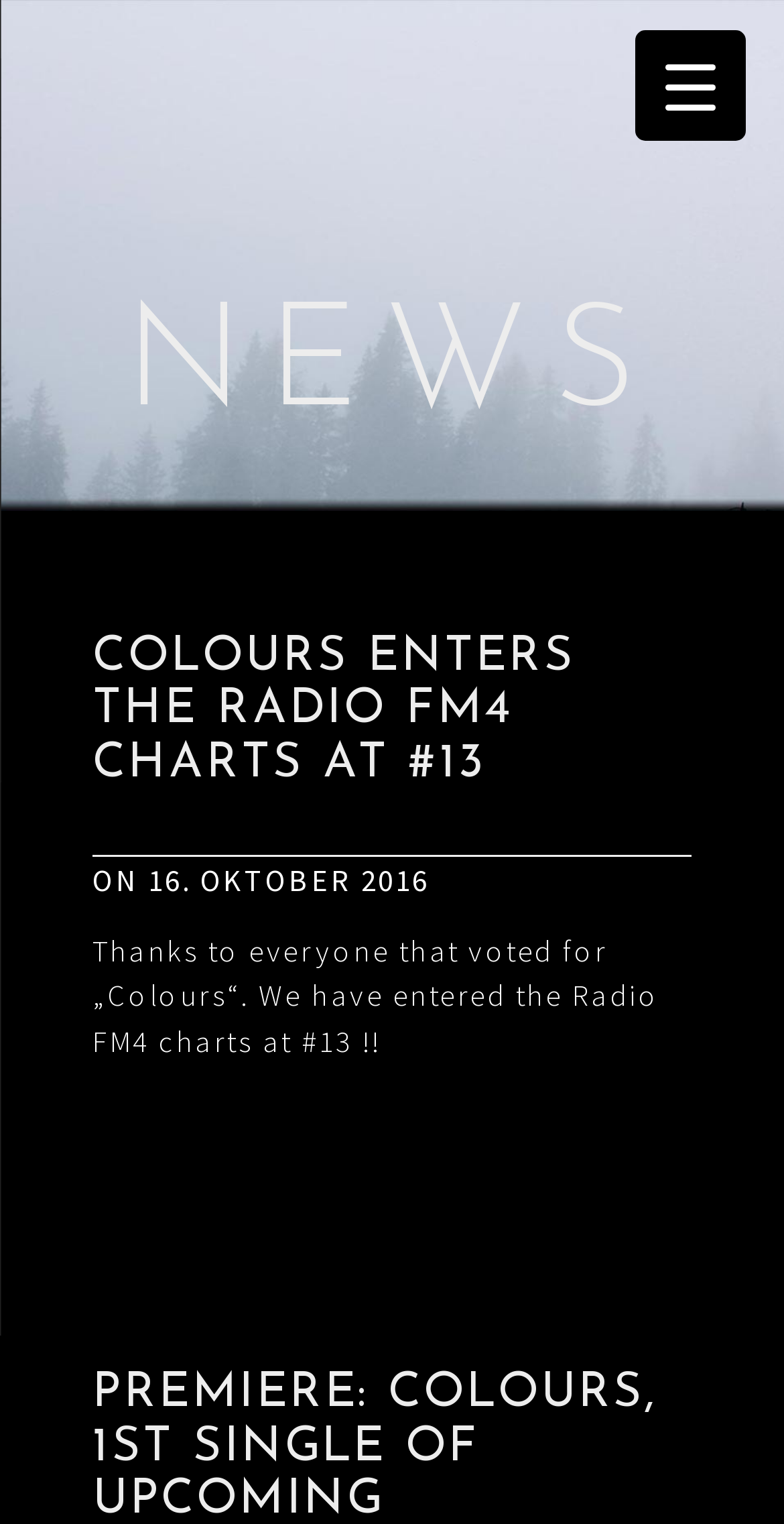What is the purpose of the button at the top right corner?
Answer the question with a single word or phrase by looking at the picture.

Menu Trigger